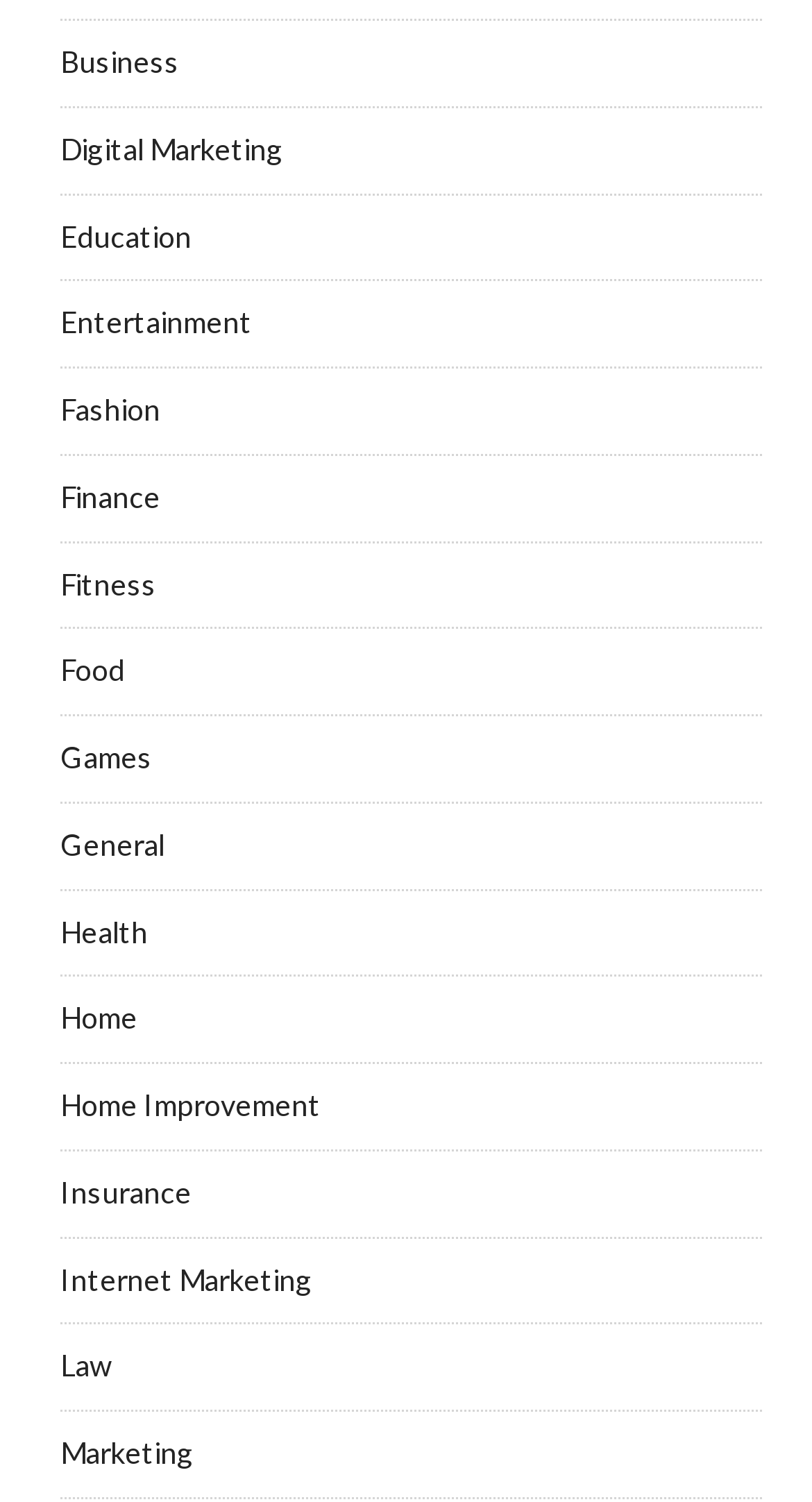Indicate the bounding box coordinates of the element that must be clicked to execute the instruction: "Read about Arthur Sinodinos". The coordinates should be given as four float numbers between 0 and 1, i.e., [left, top, right, bottom].

None